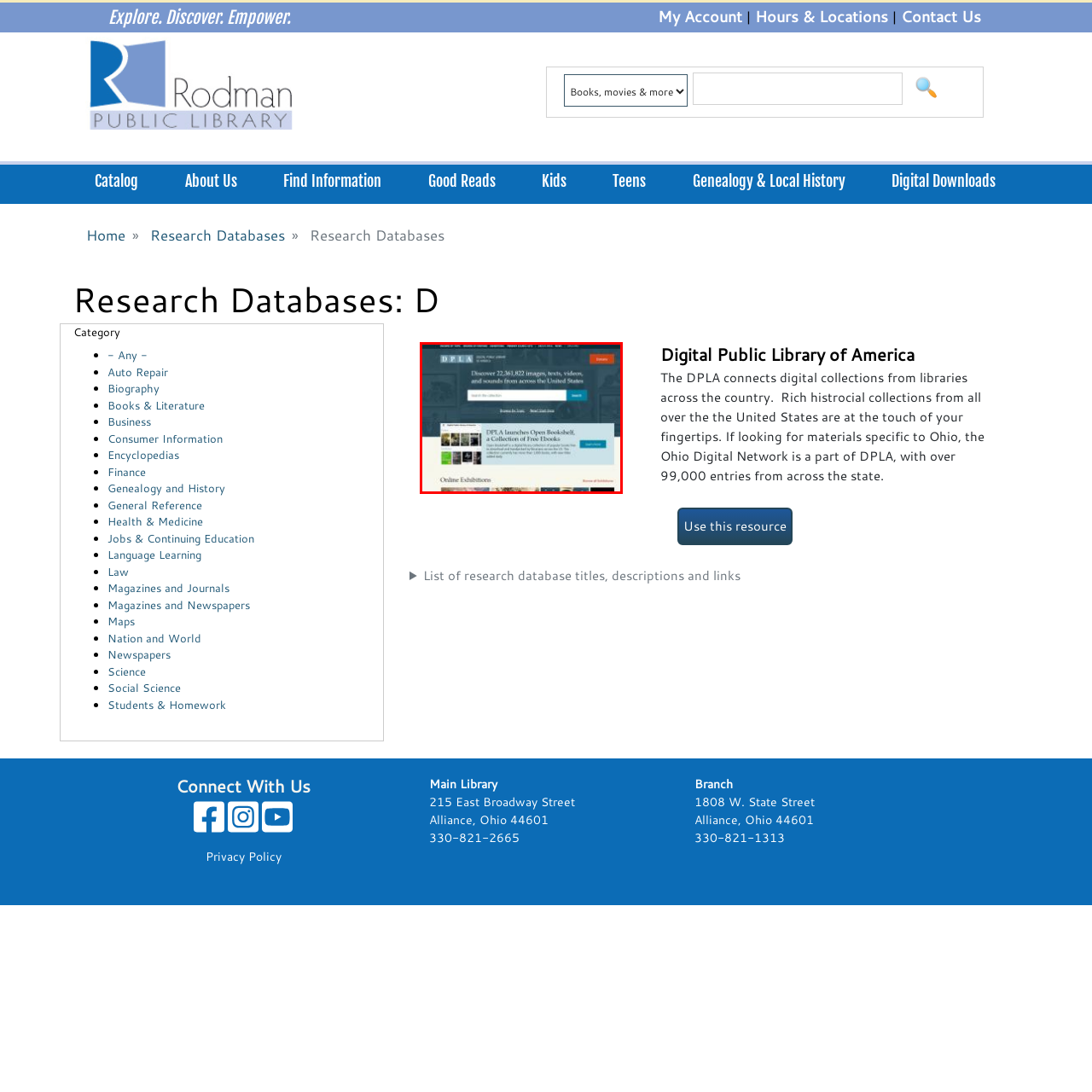Focus on the area marked by the red box, What is the Open Bookshelf? 
Answer briefly using a single word or phrase.

A collection of free ebooks